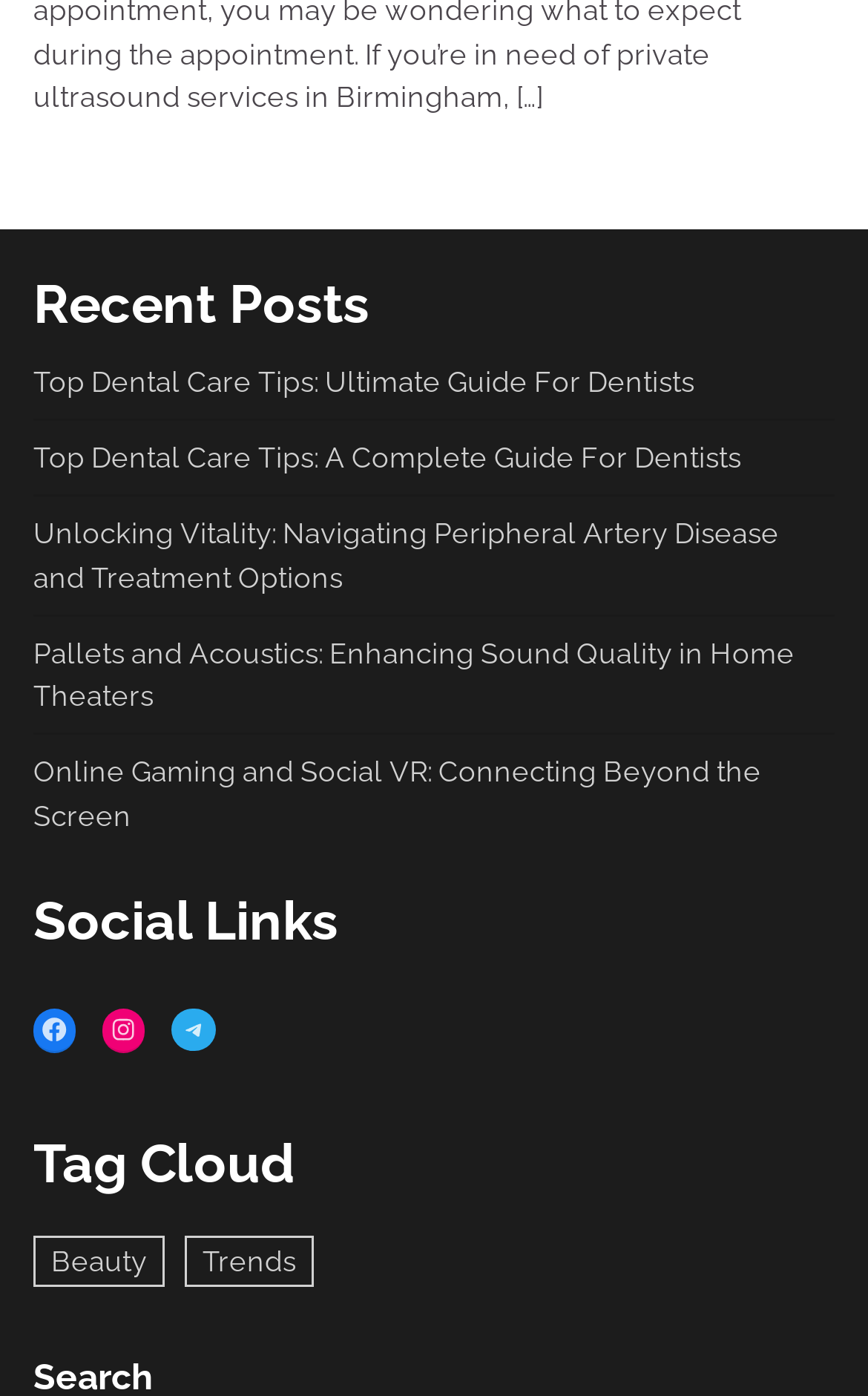What is the position of the 'Recent Posts' heading?
Please give a detailed and elaborate answer to the question.

By comparing the y1 and y2 coordinates of the 'Recent Posts' heading element, I found that it has the smallest y1 value among all elements, so it is positioned at the top of the webpage.